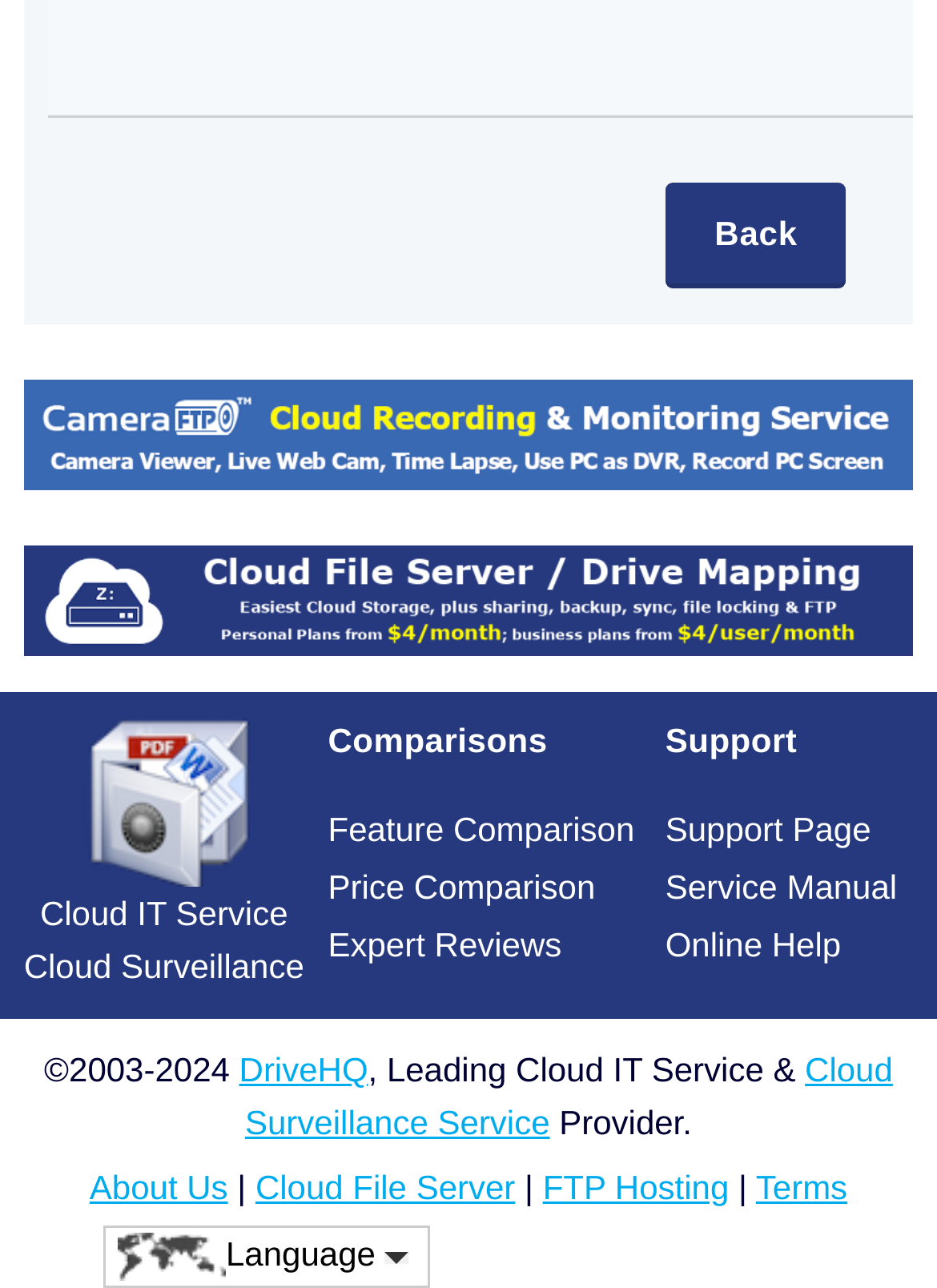Find the bounding box coordinates for the area that should be clicked to accomplish the instruction: "View Feature Comparison".

[0.35, 0.628, 0.677, 0.658]